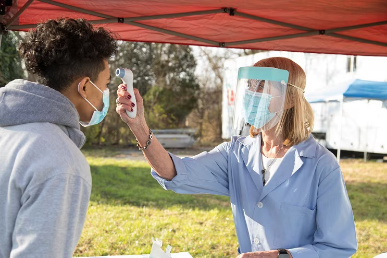Give a thorough explanation of the image.

The image depicts a healthcare professional wearing a clear face shield and a blue lab coat, taking the temperature of a young participant at a health screening station. The young individual, dressed in a gray hoodie and wearing a protective mask, appears attentive and calm as their temperature is measured with a digital thermometer. The scene takes place outdoors under a red tent, with a blurred background of additional tents and a natural landscape, emphasizing the setting's focus on health and safety measures, particularly in the context of ongoing COVID-19 precautions. This image underscores the commitment to participant safety during health examinations, reflecting best practices in public health and wellbeing.